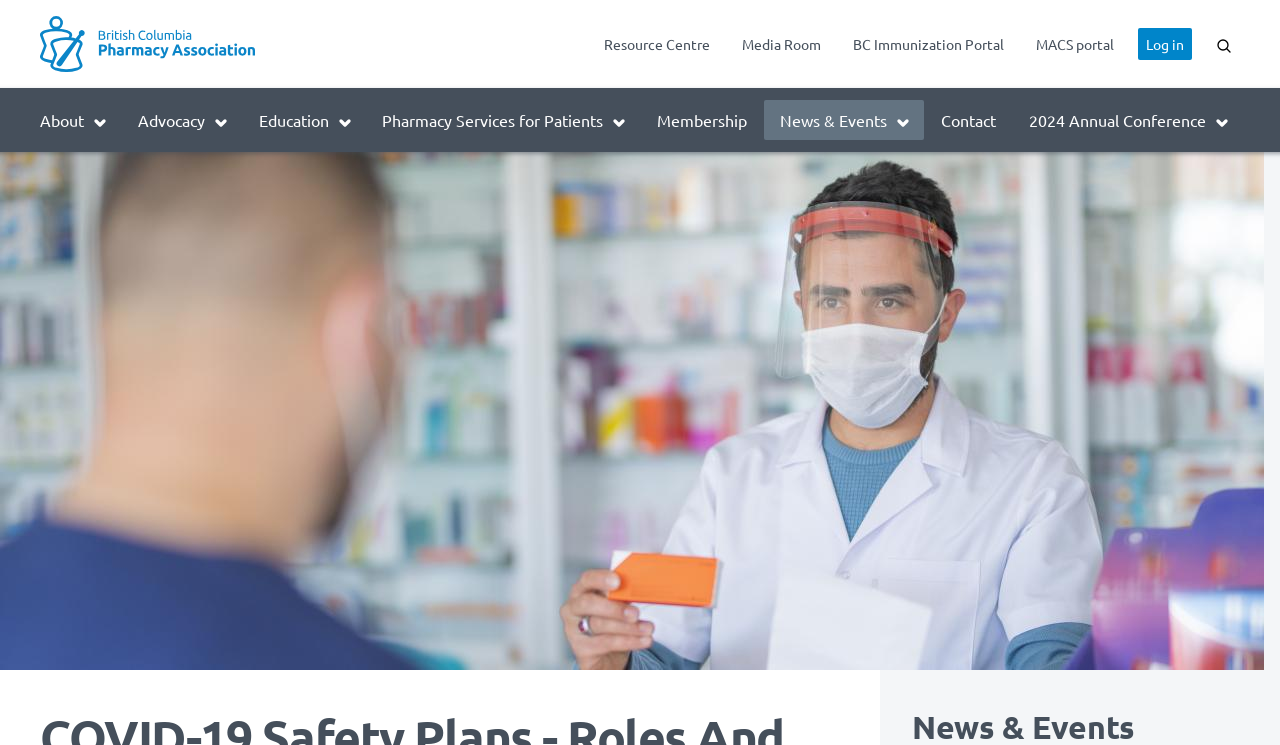Locate and extract the headline of this webpage.

COVID-19 Safety Plans - Roles And Responsibilities In The Pharmacy